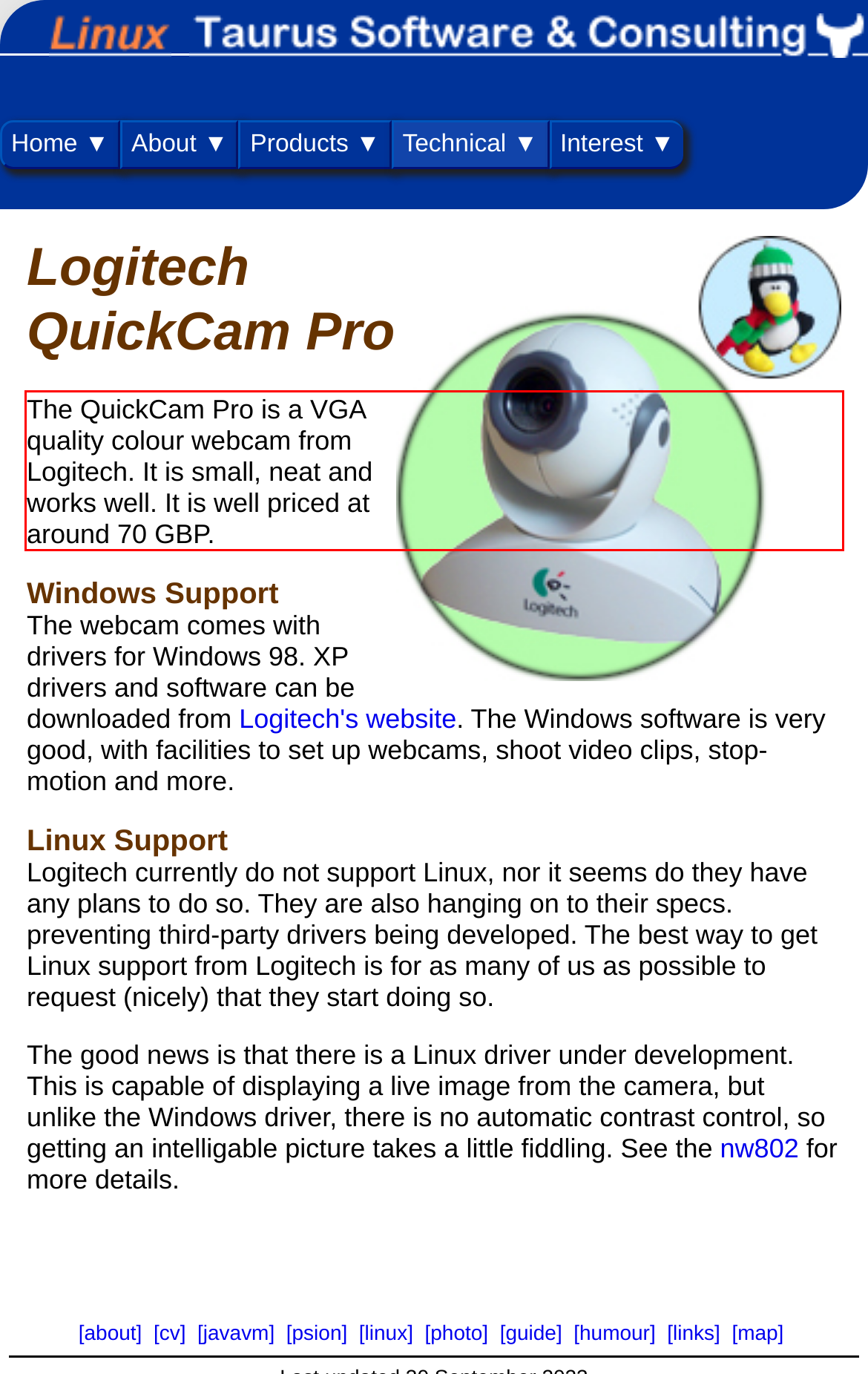Please recognize and transcribe the text located inside the red bounding box in the webpage image.

The QuickCam Pro is a VGA quality colour webcam from Logitech. It is small, neat and works well. It is well priced at around 70 GBP.